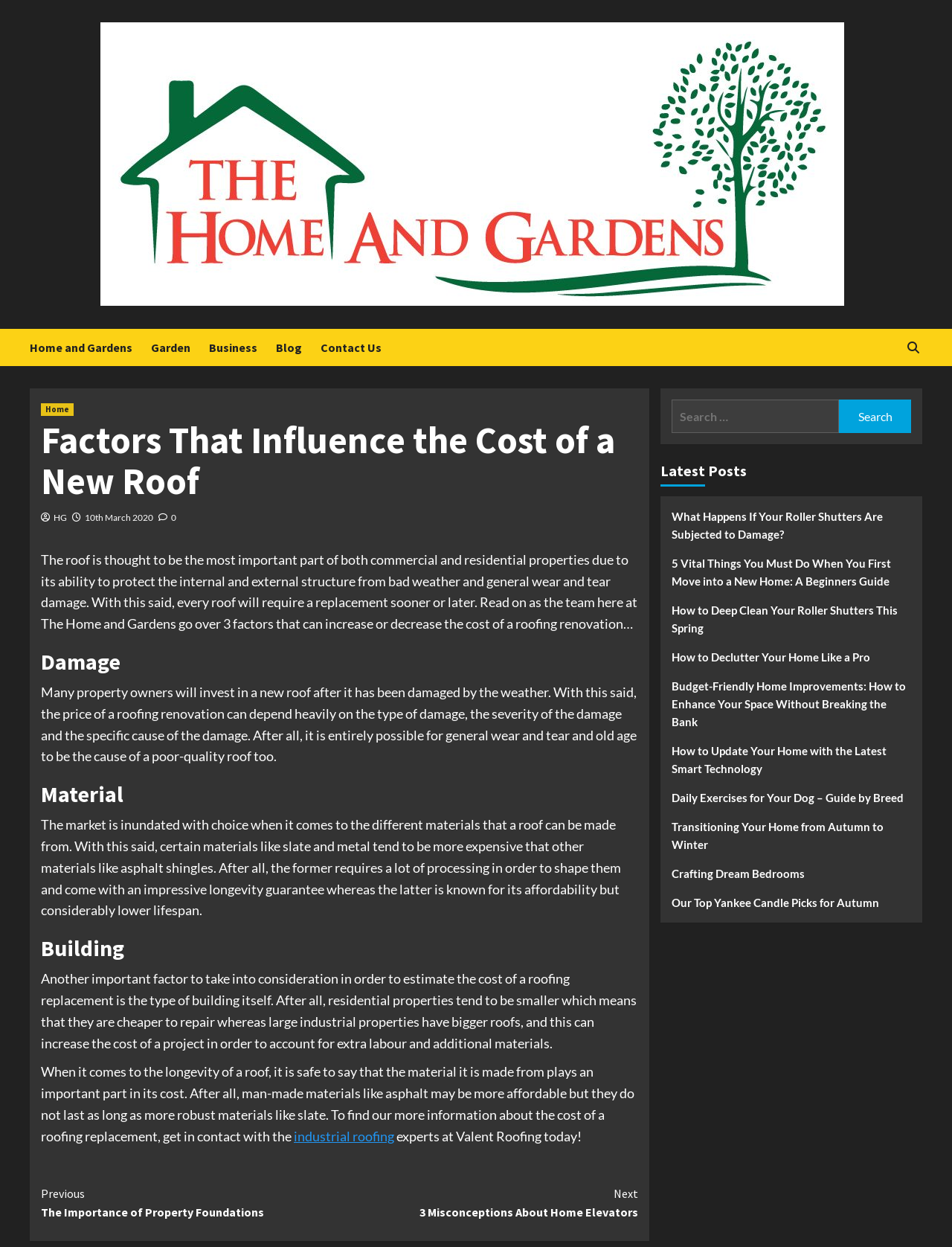Please provide the bounding box coordinates for the element that needs to be clicked to perform the instruction: "Read the post by 'Vanifica'". The coordinates must consist of four float numbers between 0 and 1, formatted as [left, top, right, bottom].

None